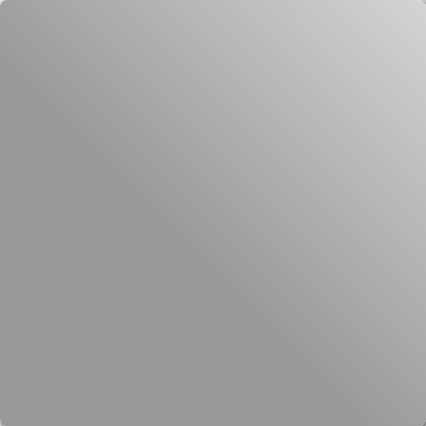How many pairs of columns are in the station?
Please answer the question as detailed as possible.

The caption states that the station's underground hall is characterized by 31 pairs of columns arranged in two rows, which provides the answer to this question.